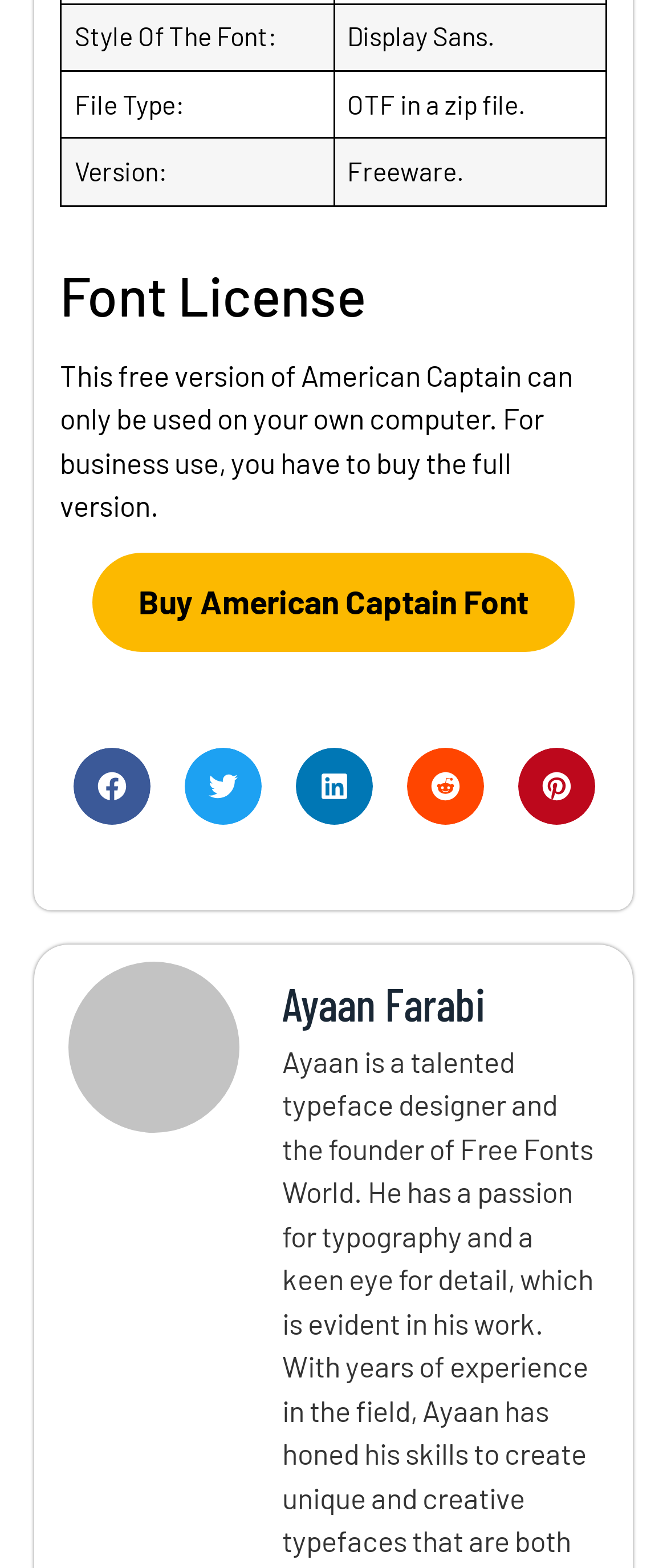Give a one-word or short-phrase answer to the following question: 
Who is the author of the font?

Ayaan Farabi